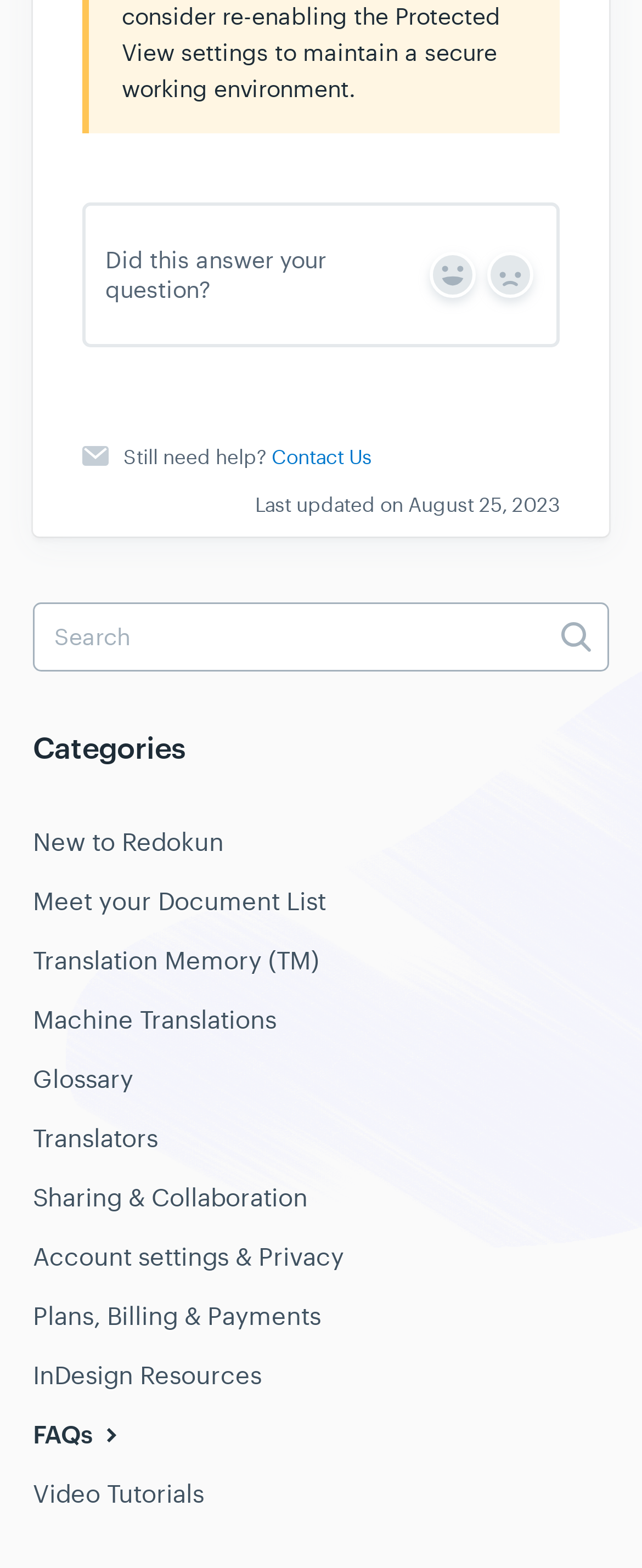Specify the bounding box coordinates of the element's area that should be clicked to execute the given instruction: "Go to FAQs". The coordinates should be four float numbers between 0 and 1, i.e., [left, top, right, bottom].

[0.051, 0.897, 0.238, 0.934]